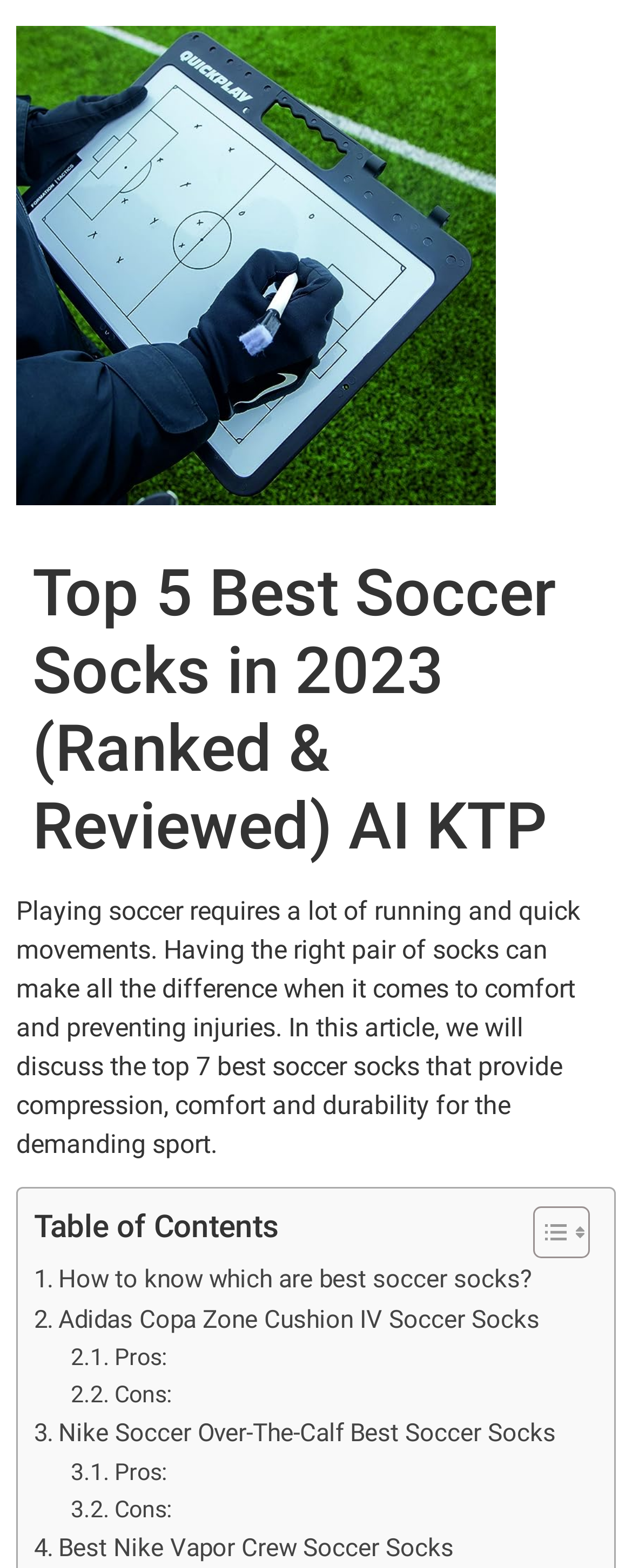What is the principal heading displayed on the webpage?

Top 5 Best Soccer Socks in 2023 (Ranked & Reviewed) AI KTP